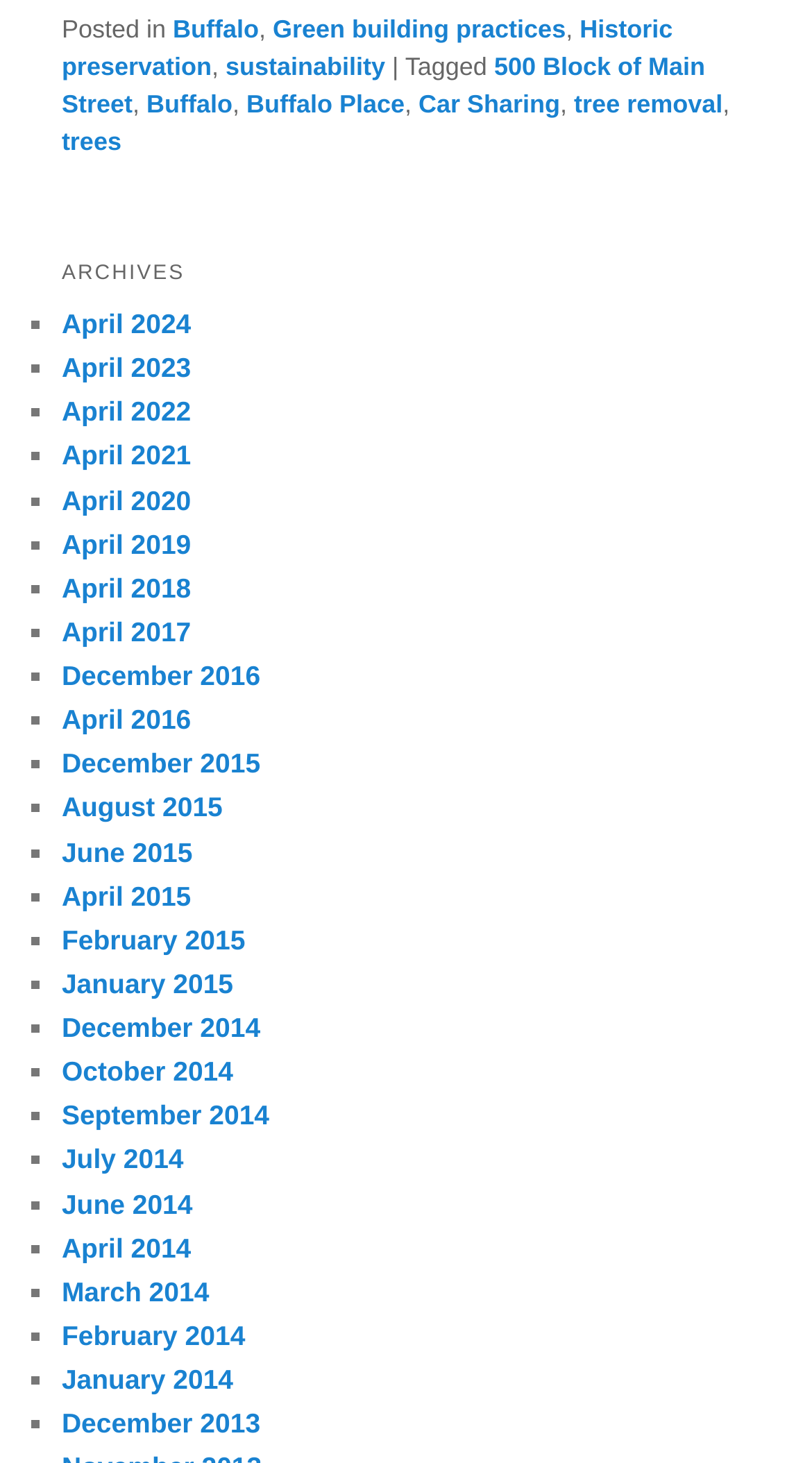Please examine the image and answer the question with a detailed explanation:
What is the format of the archives?

I looked at the 'ARCHIVES' section and found that the links are organized by month, with each month listed separately, which suggests that the format of the archives is monthly.